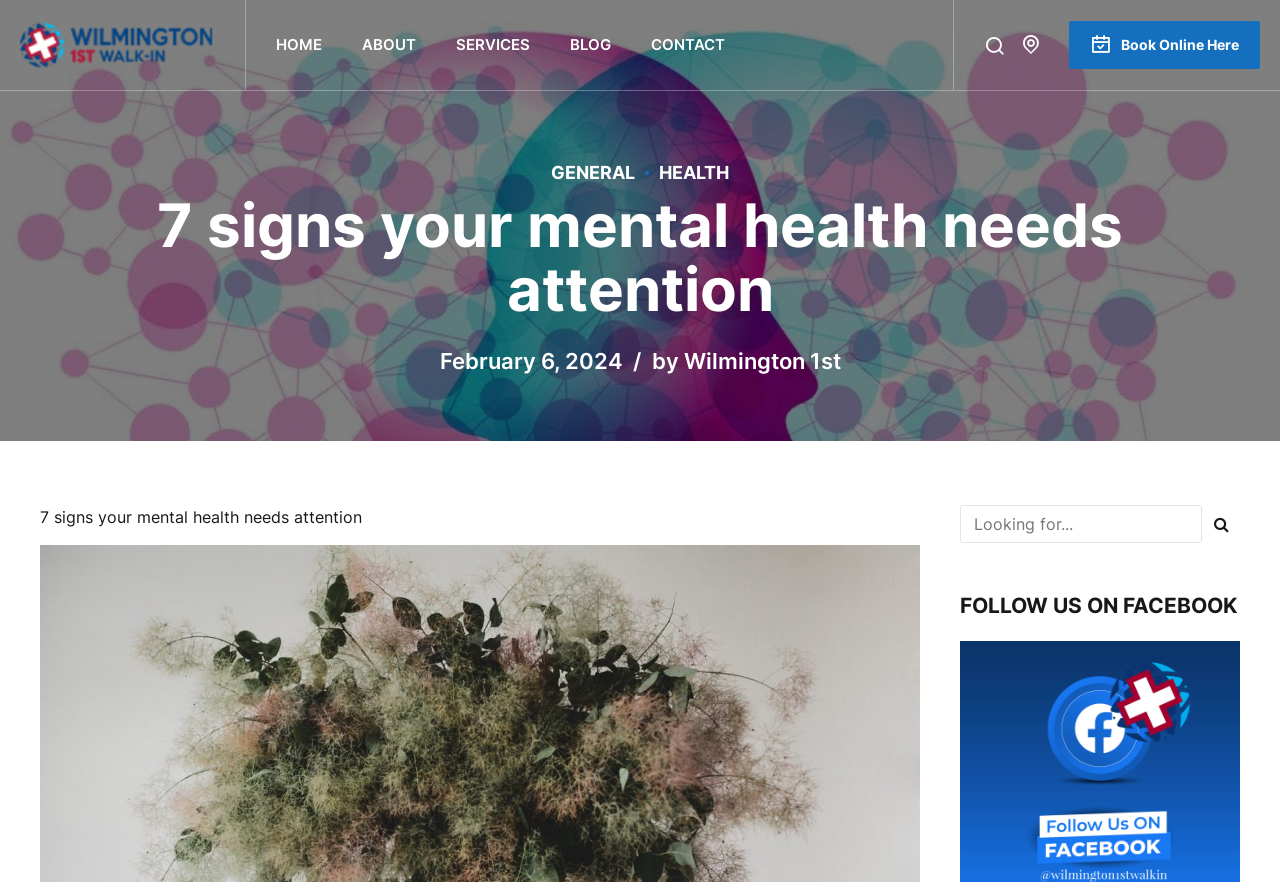Use a single word or phrase to answer the question: 
What is the date of the article?

February 6, 2024